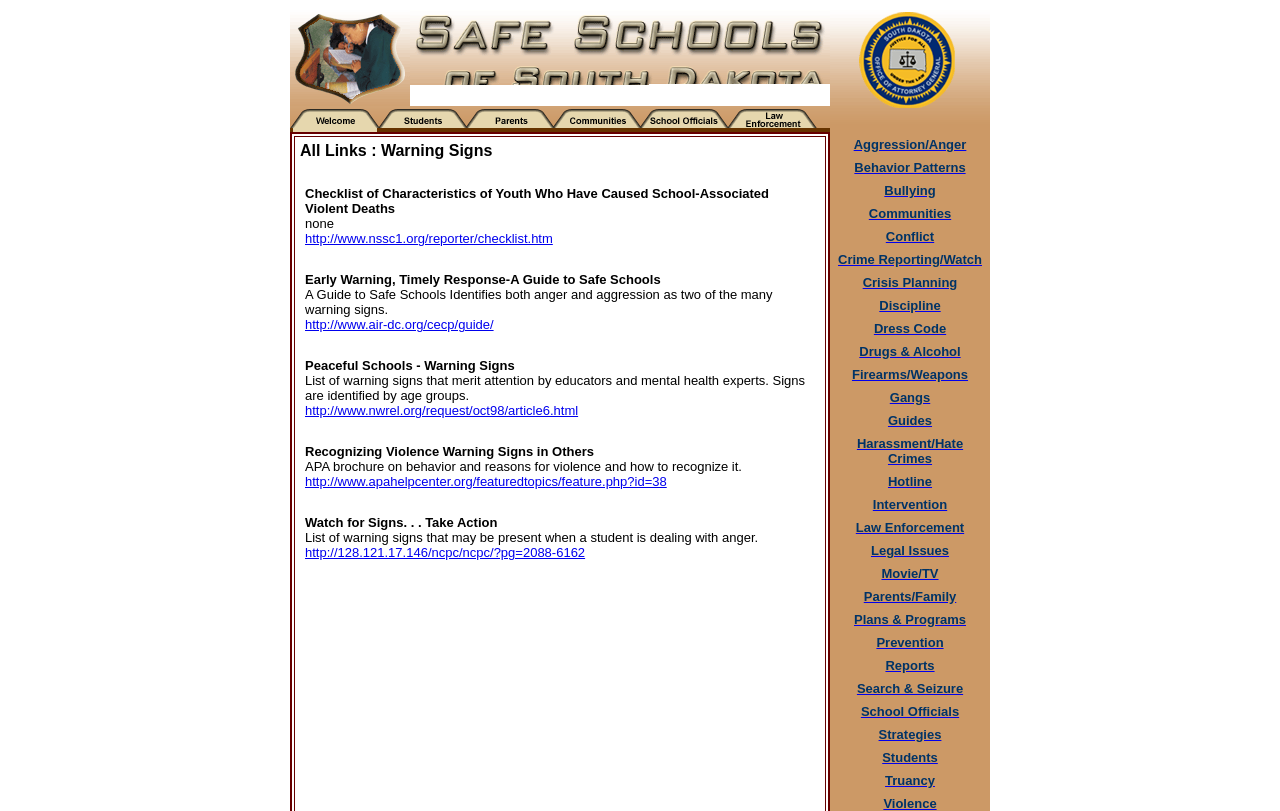Examine the image and give a thorough answer to the following question:
What is the URL of the third link in the table?

I looked at the table and found the third link, which has the URL 'http://www.air-dc.org/cecp/guide/'.